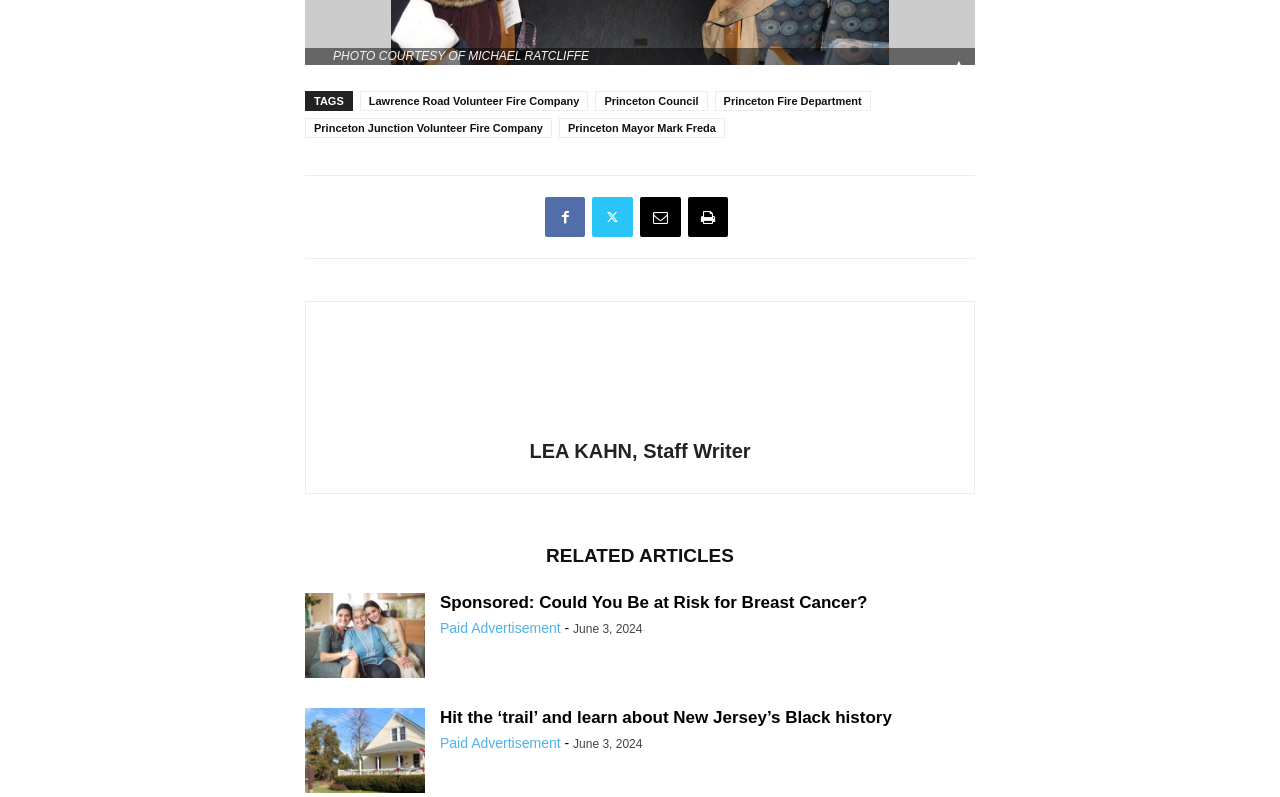Examine the screenshot and answer the question in as much detail as possible: What is the author of the article?

I found the author's photo and name in the footer section, which is 'LEA KAHN, Staff Writer'.